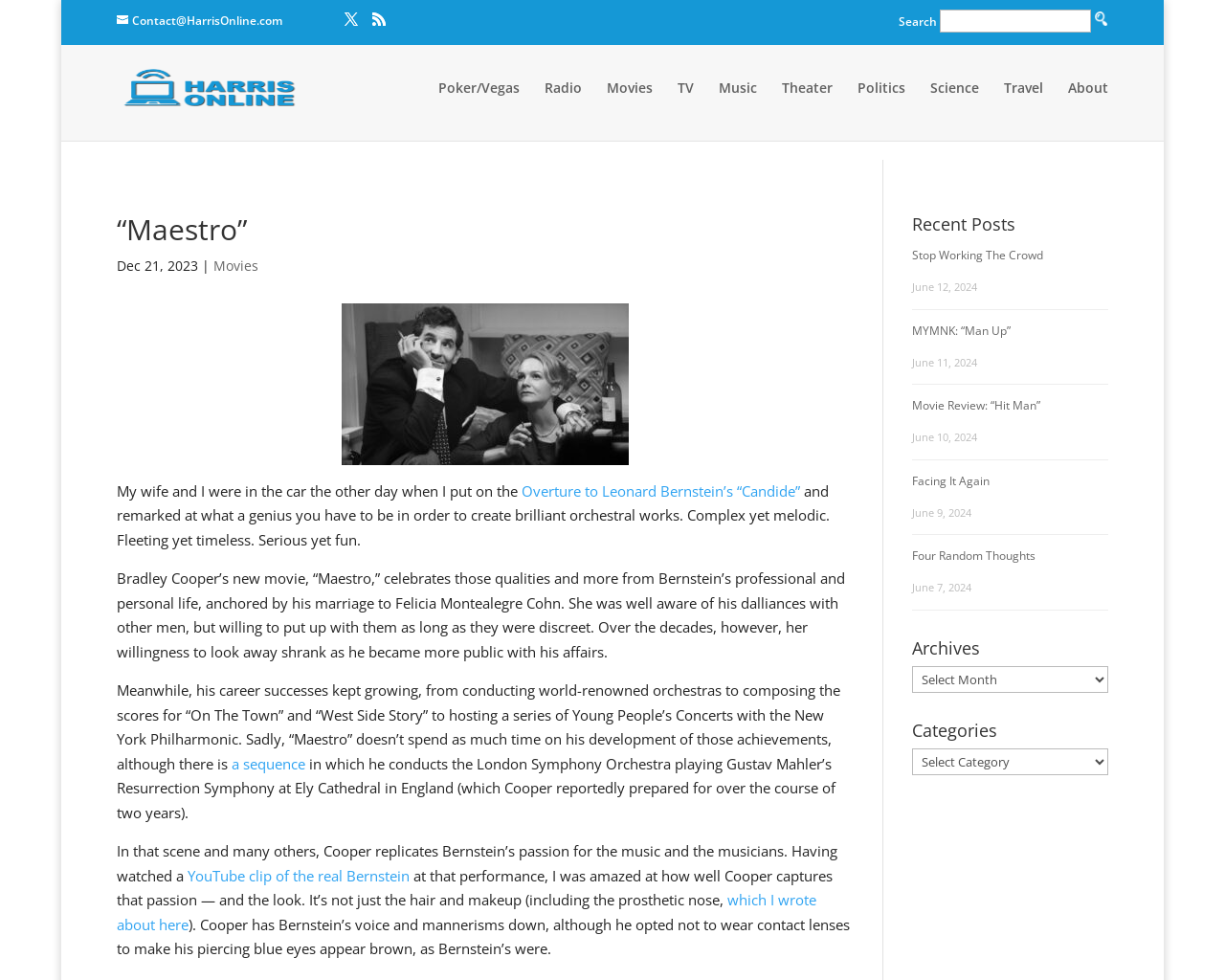What is the date of the post 'Four Random Thoughts'?
Answer the question with a thorough and detailed explanation.

The post 'Four Random Thoughts' is listed under 'Recent Posts' with a date of June 7, 2024.